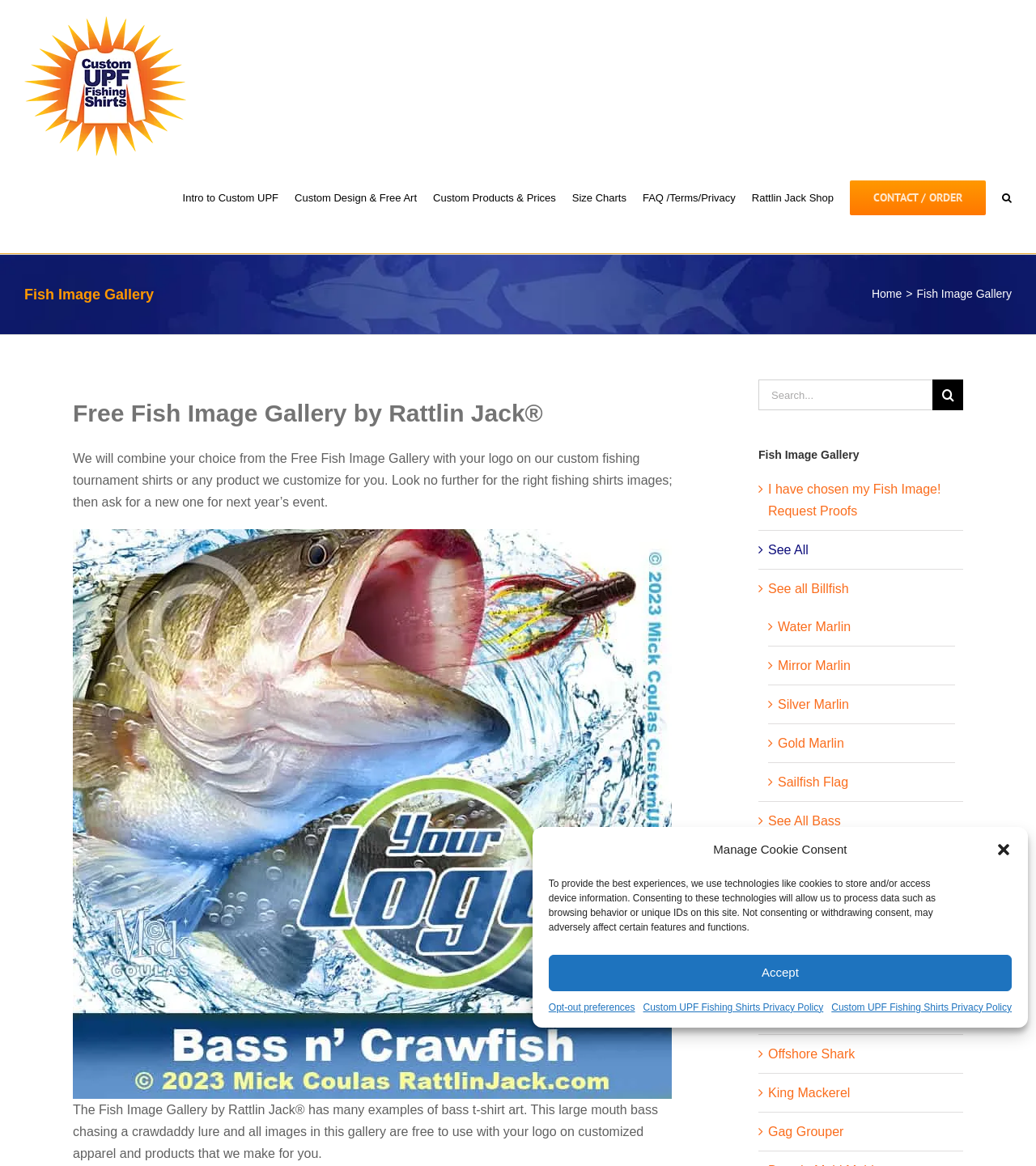Generate the main heading text from the webpage.

Fish Image Gallery